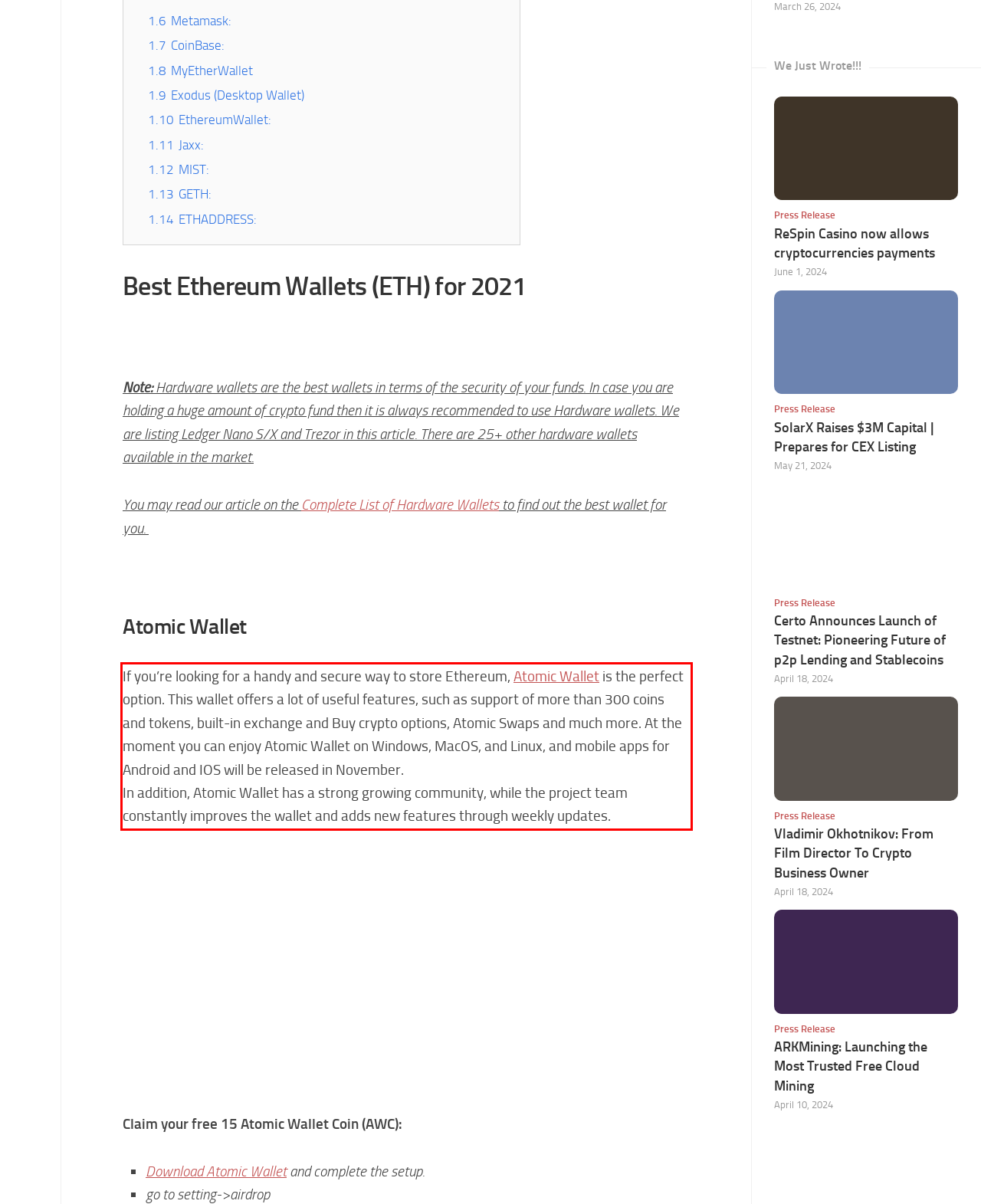You have a screenshot with a red rectangle around a UI element. Recognize and extract the text within this red bounding box using OCR.

If you’re looking for a handy and secure way to store Ethereum, Atomic Wallet is the perfect option. This wallet offers a lot of useful features, such as support of more than 300 coins and tokens, built-in exchange and Buy crypto options, Atomic Swaps and much more. At the moment you can enjoy Atomic Wallet on Windows, MacOS, and Linux, and mobile apps for Android and IOS will be released in November. In addition, Atomic Wallet has a strong growing community, while the project team constantly improves the wallet and adds new features through weekly updates.